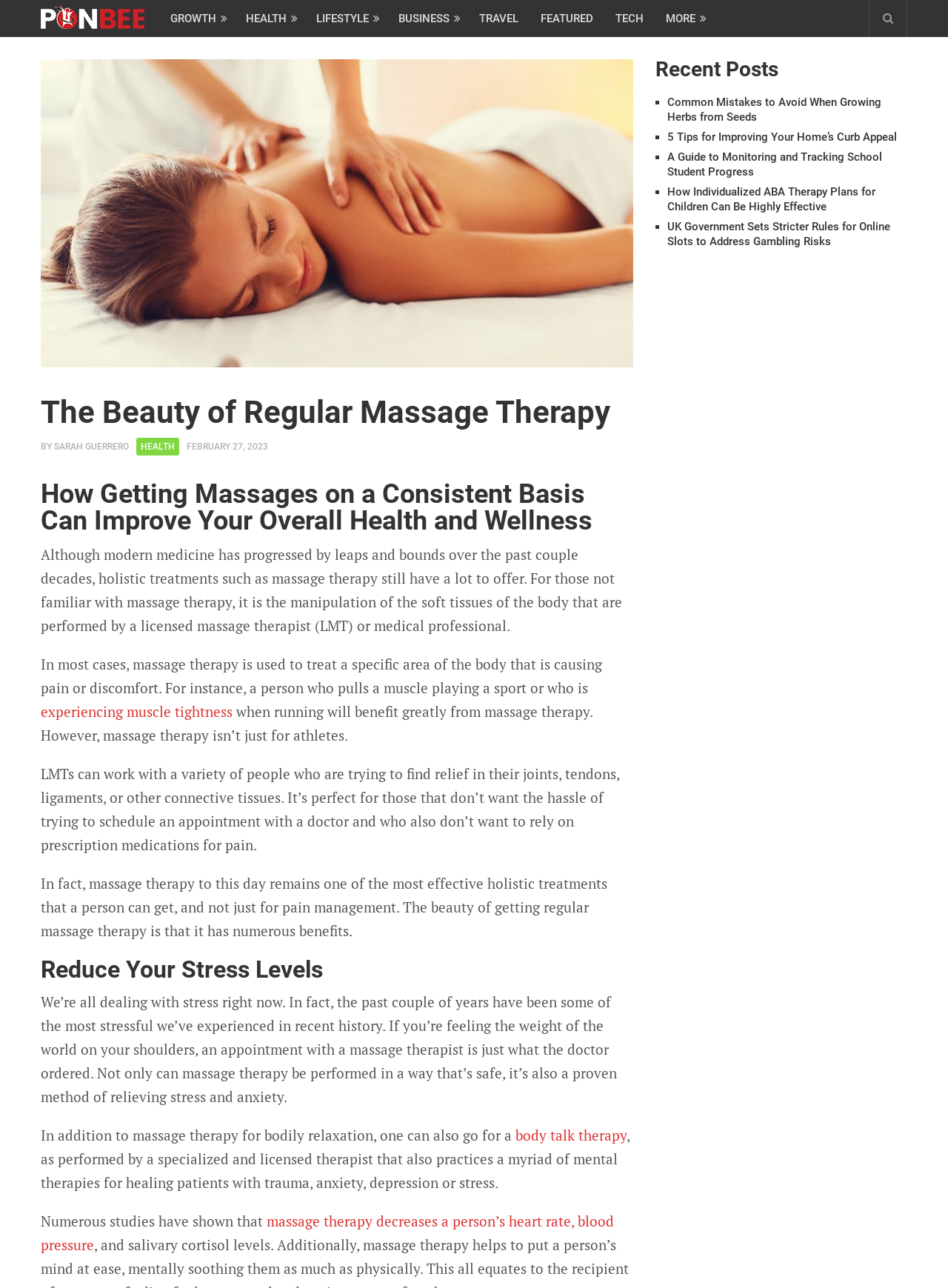Identify the bounding box coordinates of the region that needs to be clicked to carry out this instruction: "Browse recent posts". Provide these coordinates as four float numbers ranging from 0 to 1, i.e., [left, top, right, bottom].

[0.691, 0.046, 0.957, 0.062]